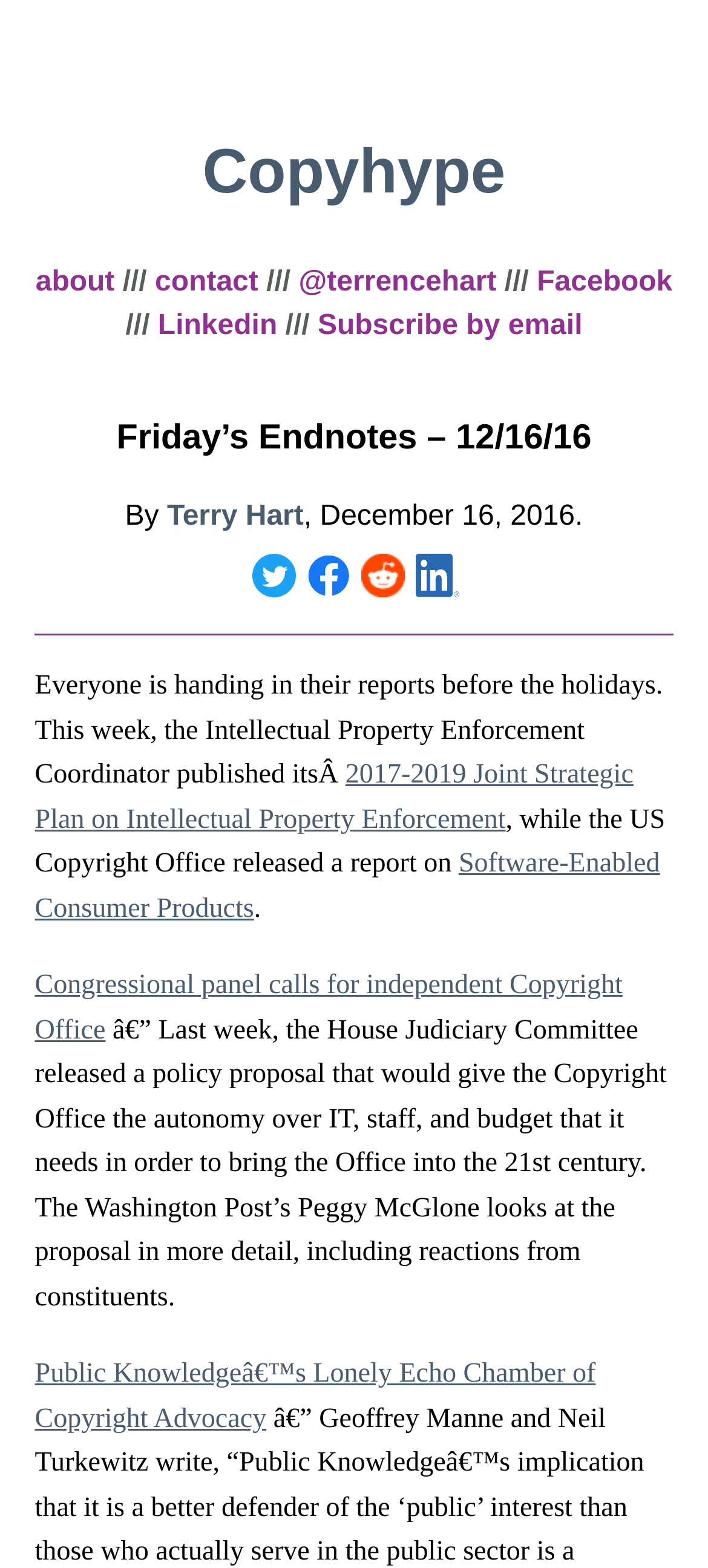Please indicate the bounding box coordinates for the clickable area to complete the following task: "contact Terry Hart". The coordinates should be specified as four float numbers between 0 and 1, i.e., [left, top, right, bottom].

[0.219, 0.17, 0.365, 0.189]